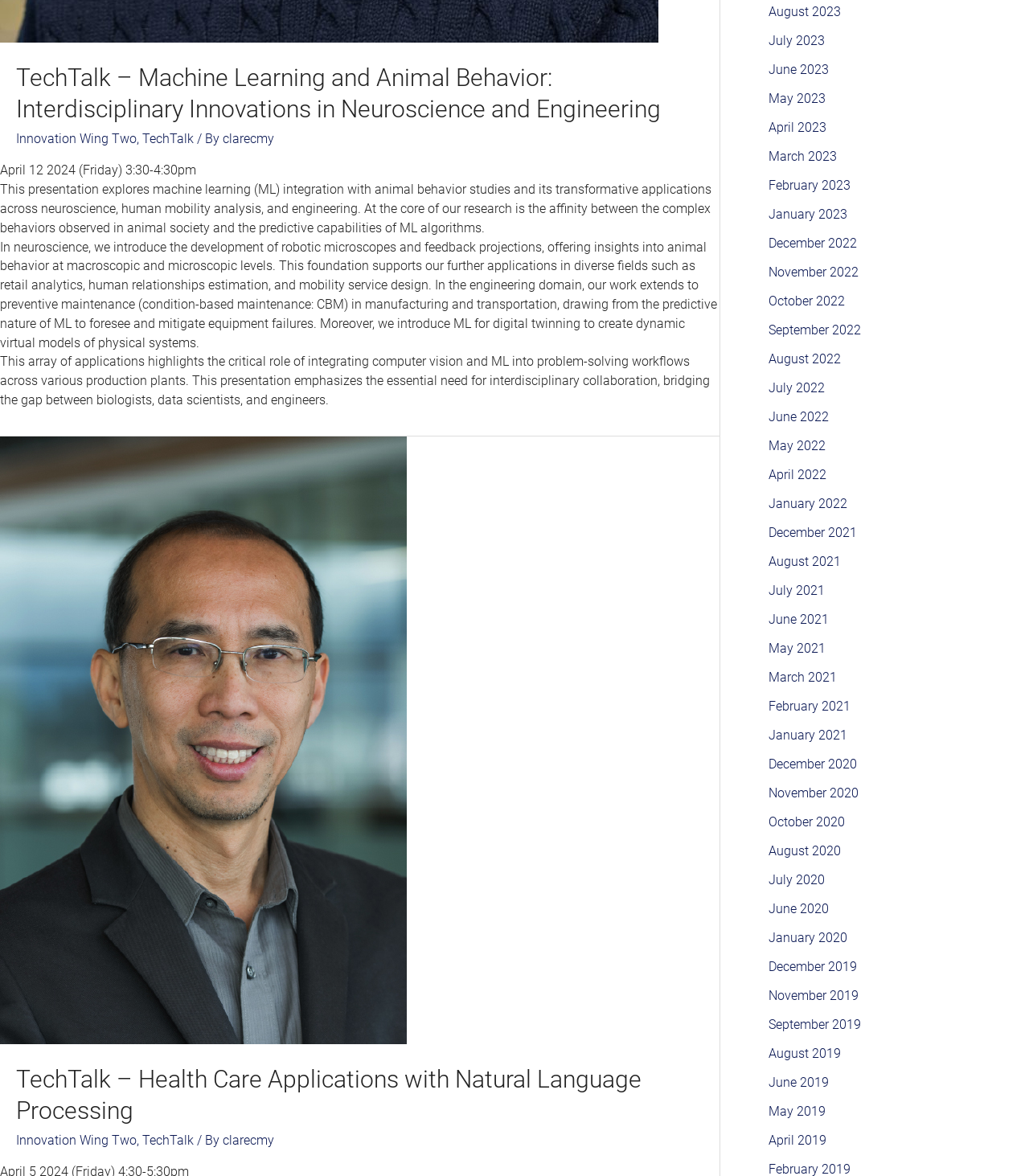How many months are listed in the archive section?
Please give a detailed and elaborate answer to the question based on the image.

There are 30 months listed in the archive section, which are from January 2020 to April 2024, indicated by the links with month and year labels at the bottom of the webpage.